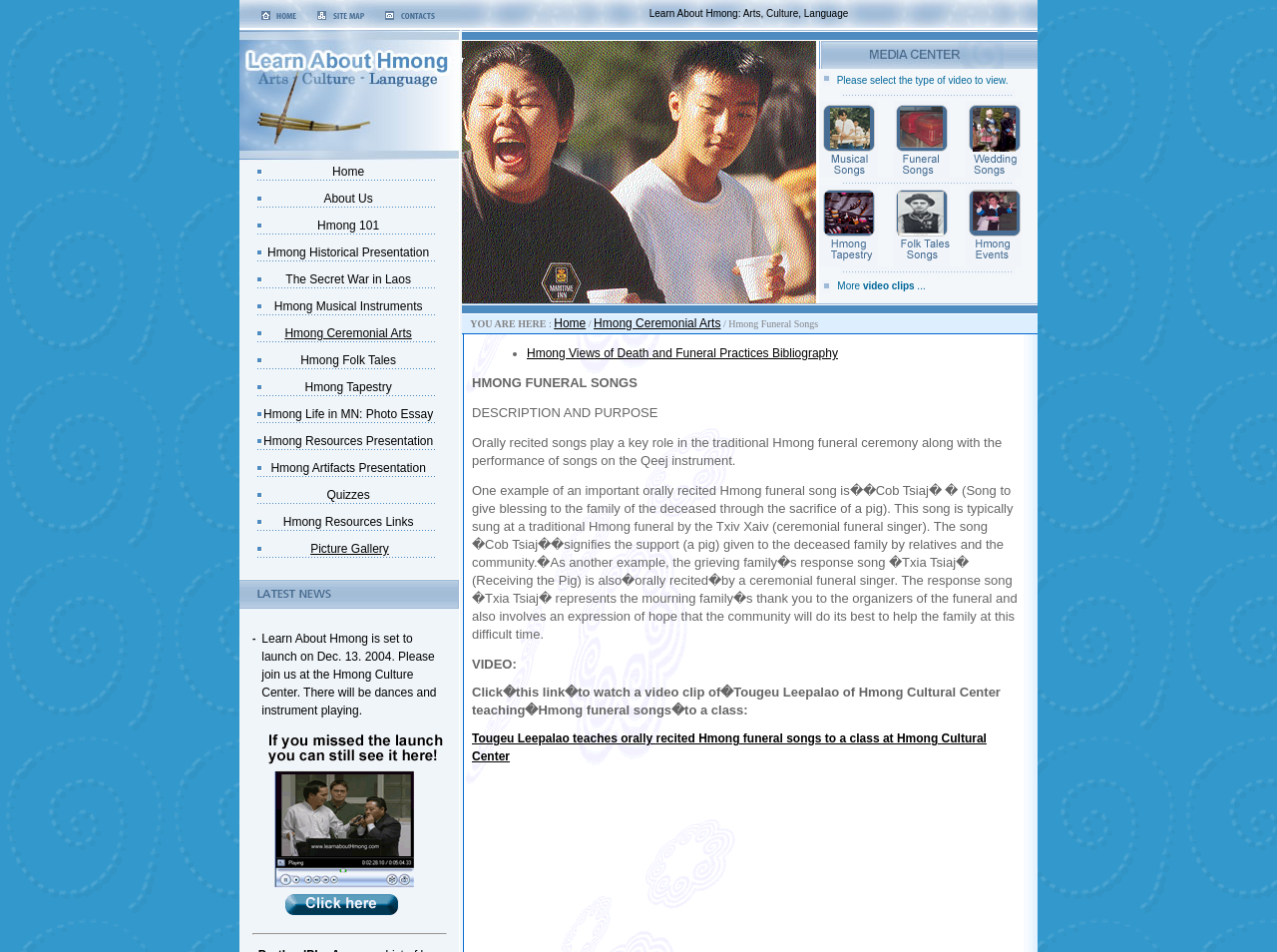Identify the bounding box coordinates of the section that should be clicked to achieve the task described: "Learn about 'Hmong Historical Presentation'".

[0.209, 0.257, 0.336, 0.272]